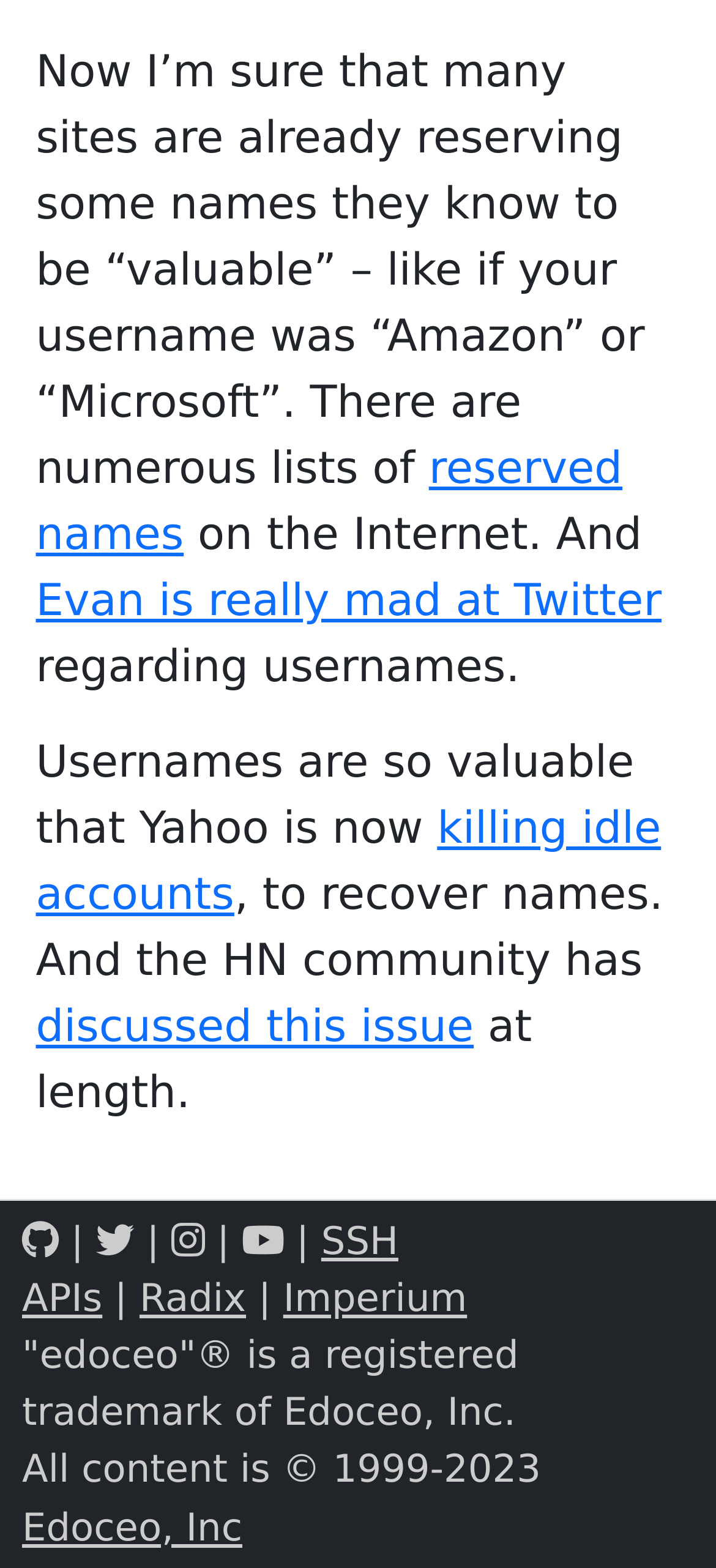What is the name of the company that owns the trademark 'edoceo'?
Please ensure your answer to the question is detailed and covers all necessary aspects.

The name of the company that owns the trademark 'edoceo' can be inferred from the text content of the webpage, which states that 'edoceo' is a registered trademark of Edoceo, Inc.